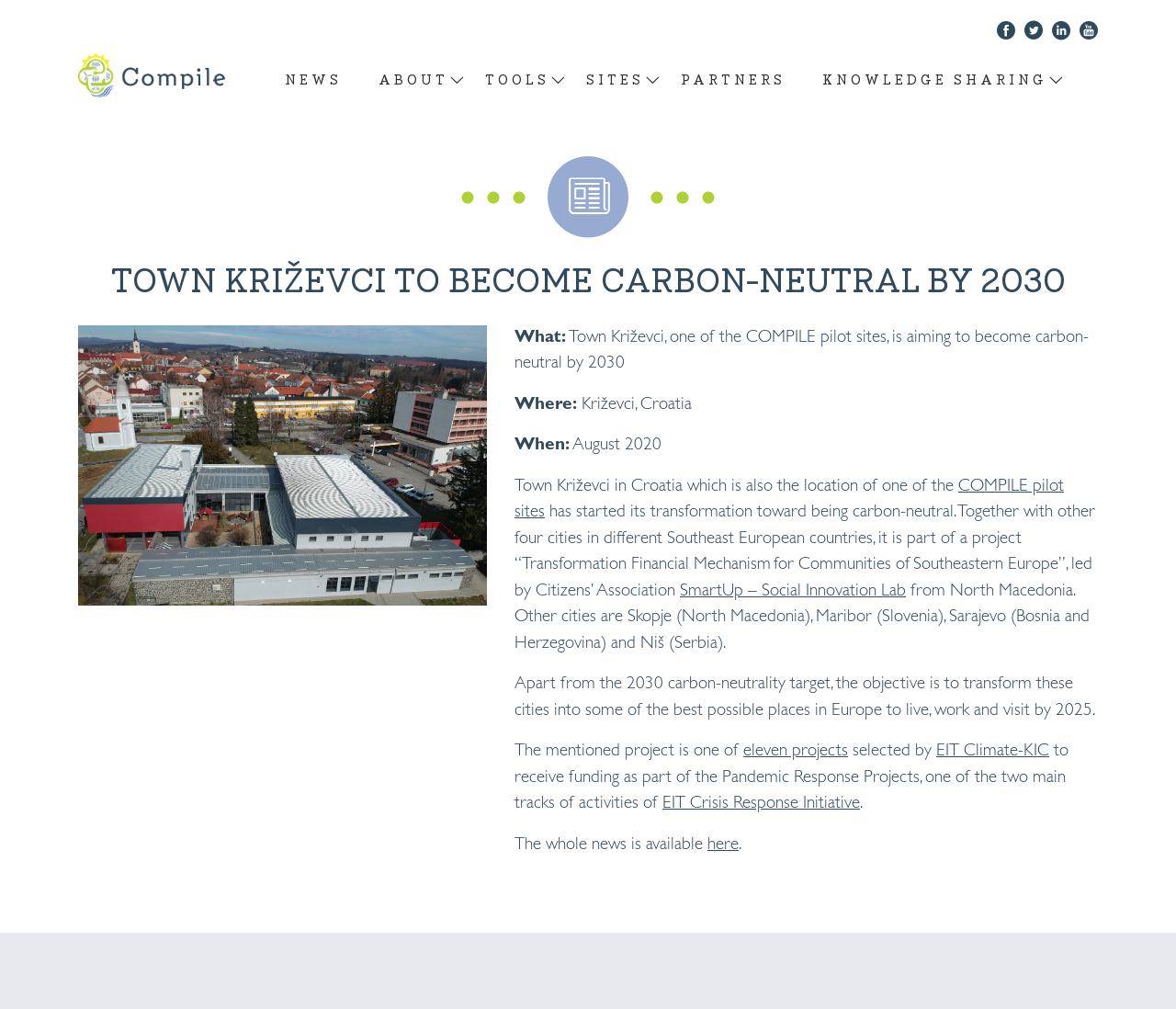How many projects were selected by EIT Climate-KIC?
Based on the screenshot, provide your answer in one word or phrase.

Eleven